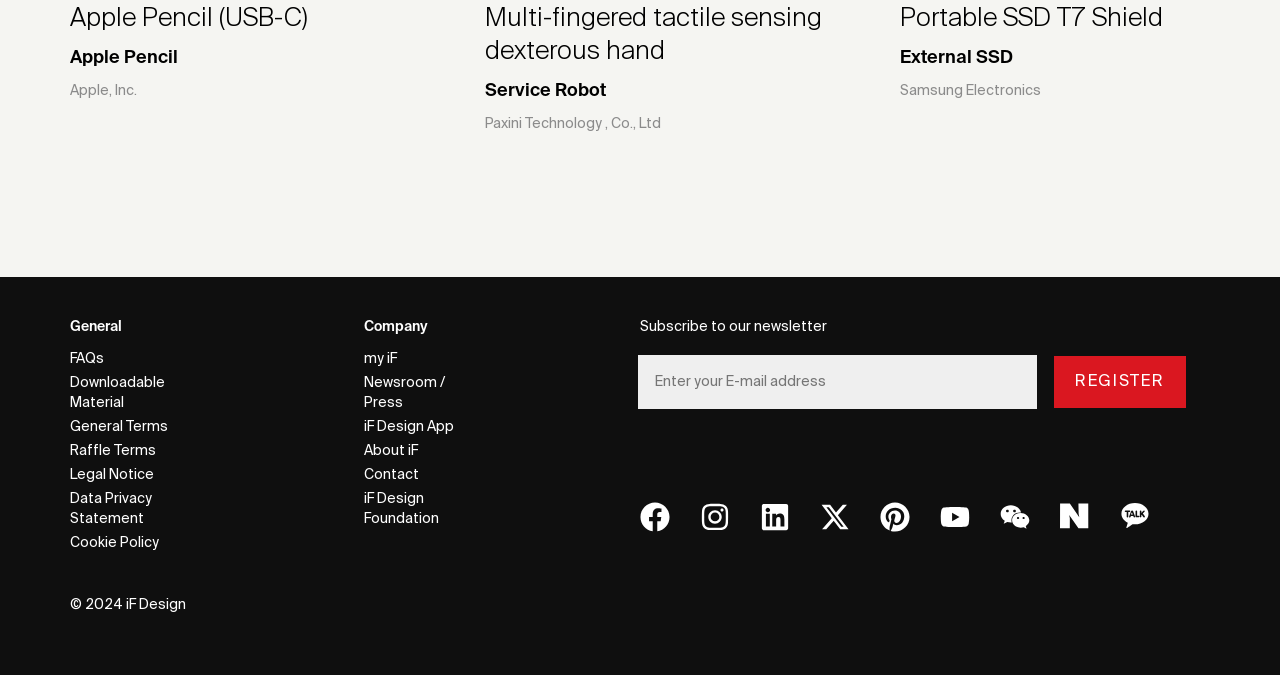Locate the bounding box of the UI element defined by this description: "FAQs". The coordinates should be given as four float numbers between 0 and 1, formatted as [left, top, right, bottom].

[0.055, 0.514, 0.159, 0.549]